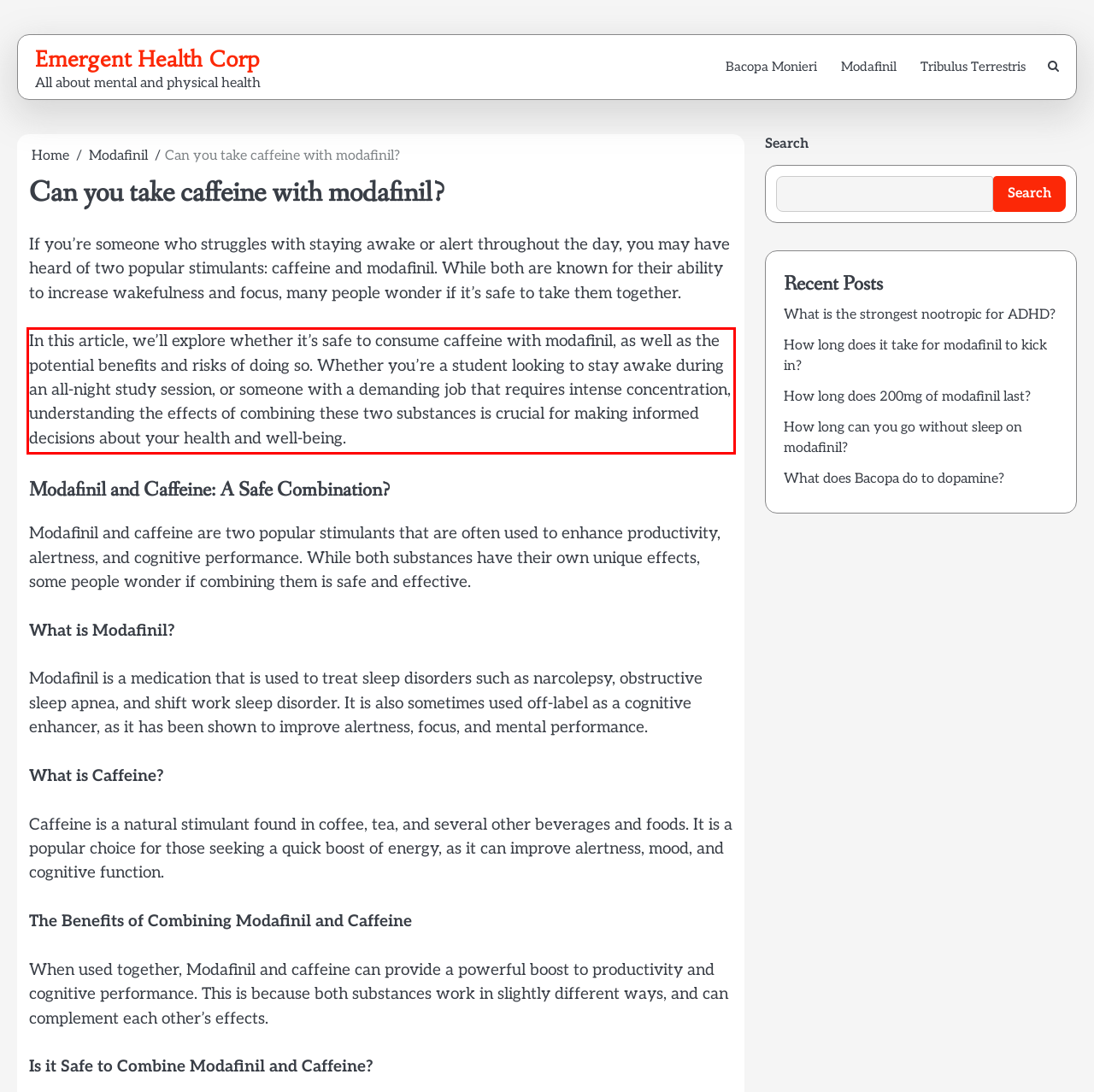Identify and transcribe the text content enclosed by the red bounding box in the given screenshot.

In this article, we’ll explore whether it’s safe to consume caffeine with modafinil, as well as the potential benefits and risks of doing so. Whether you’re a student looking to stay awake during an all-night study session, or someone with a demanding job that requires intense concentration, understanding the effects of combining these two substances is crucial for making informed decisions about your health and well-being.